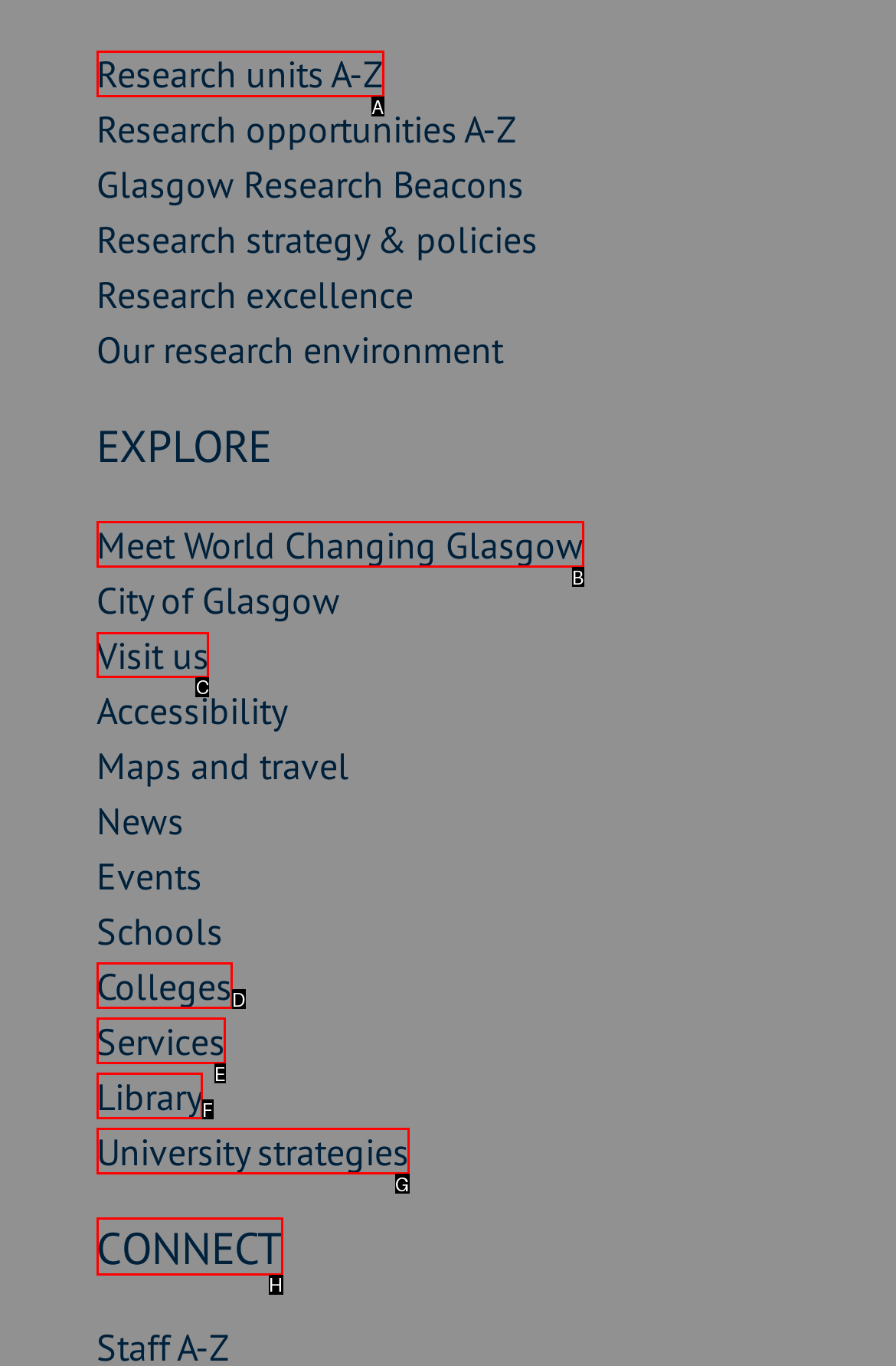Tell me which letter corresponds to the UI element that should be clicked to fulfill this instruction: Visit the university
Answer using the letter of the chosen option directly.

C